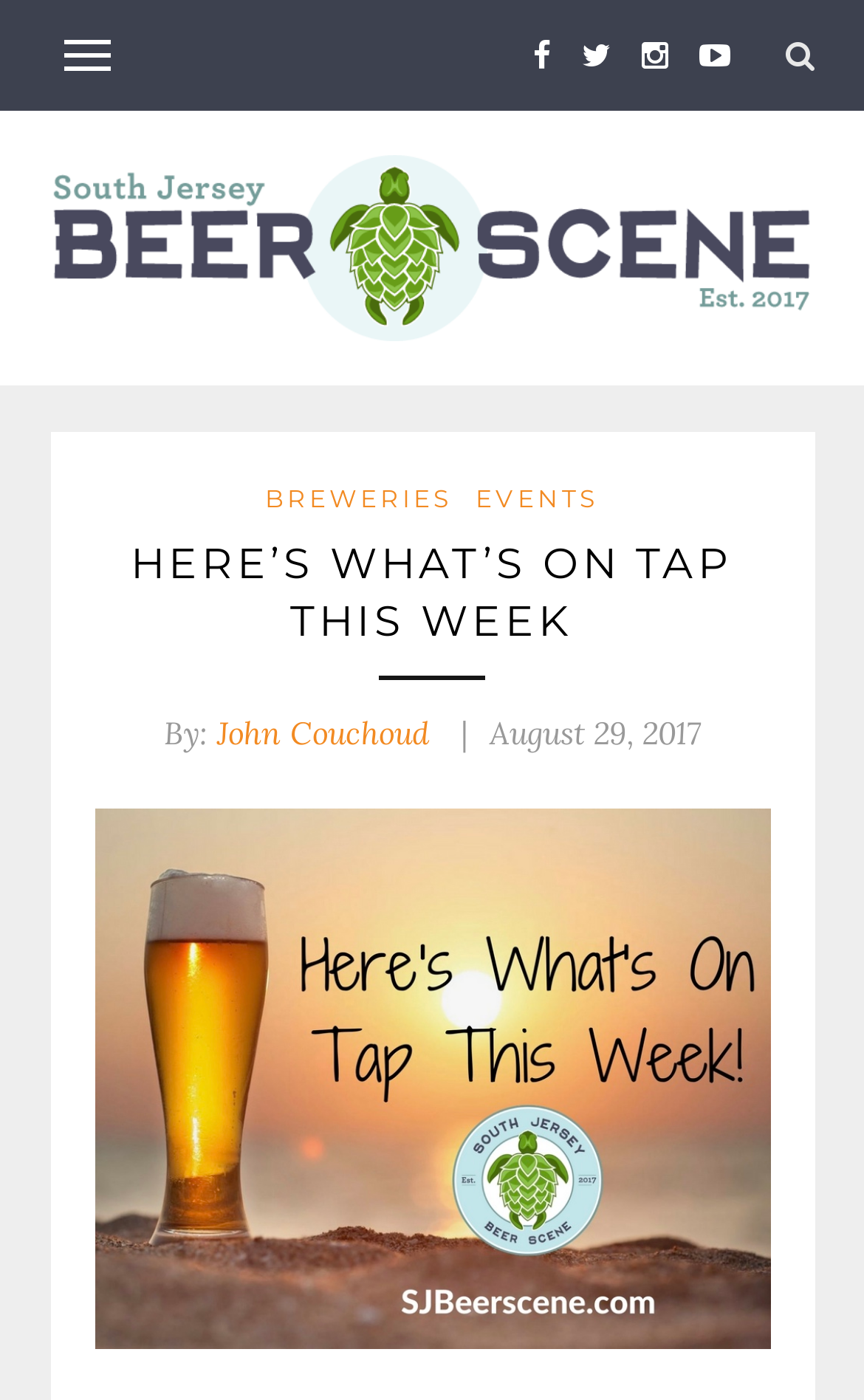How many main categories are there?
Please provide a comprehensive answer to the question based on the webpage screenshot.

I found the answer by looking at the link elements 'BREWERIES' and 'EVENTS' which are at the same level in the hierarchy and seem to be main categories.